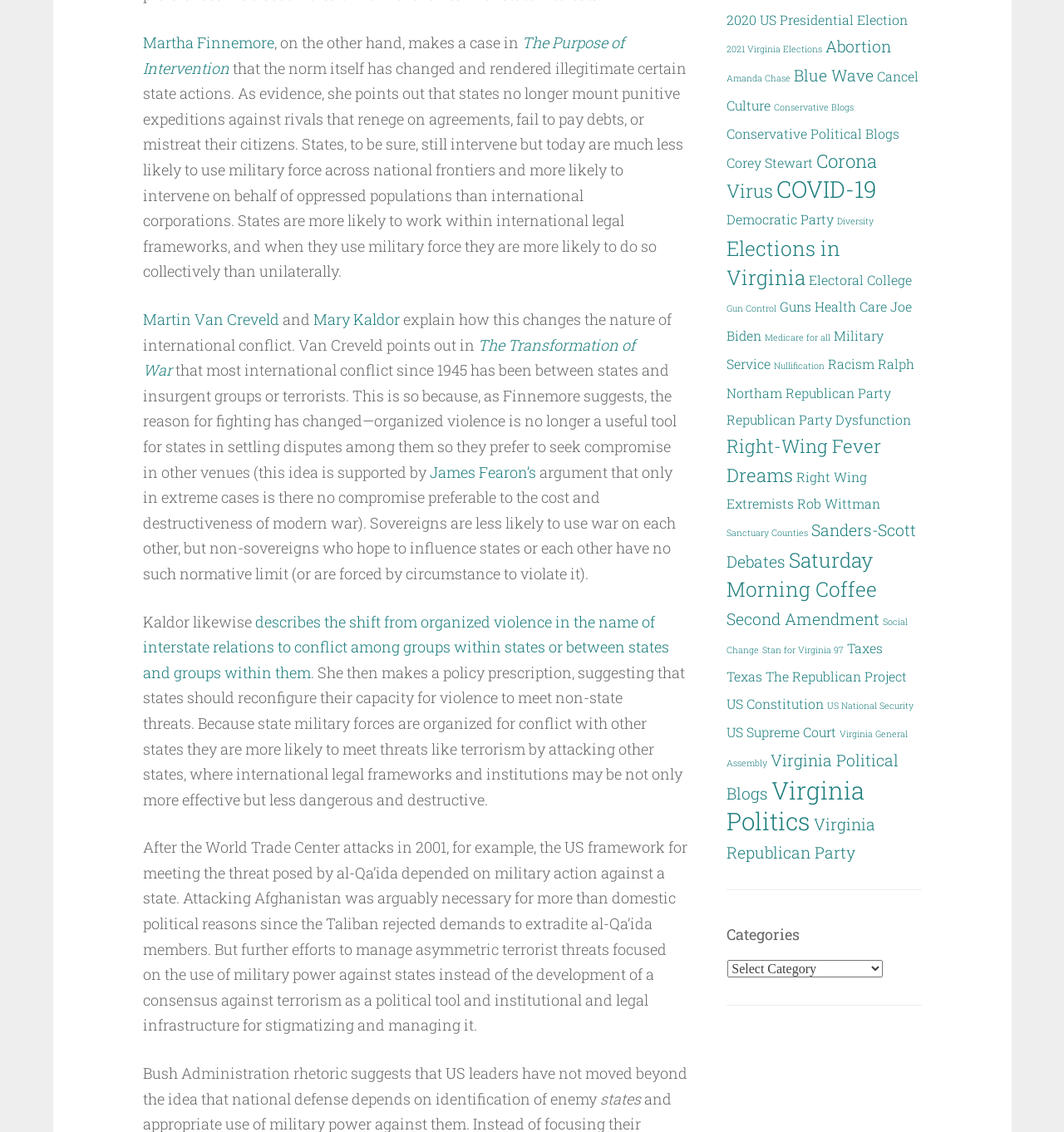Can you specify the bounding box coordinates for the region that should be clicked to fulfill this instruction: "Click on '2020 US Presidential Election'".

[0.683, 0.009, 0.853, 0.025]